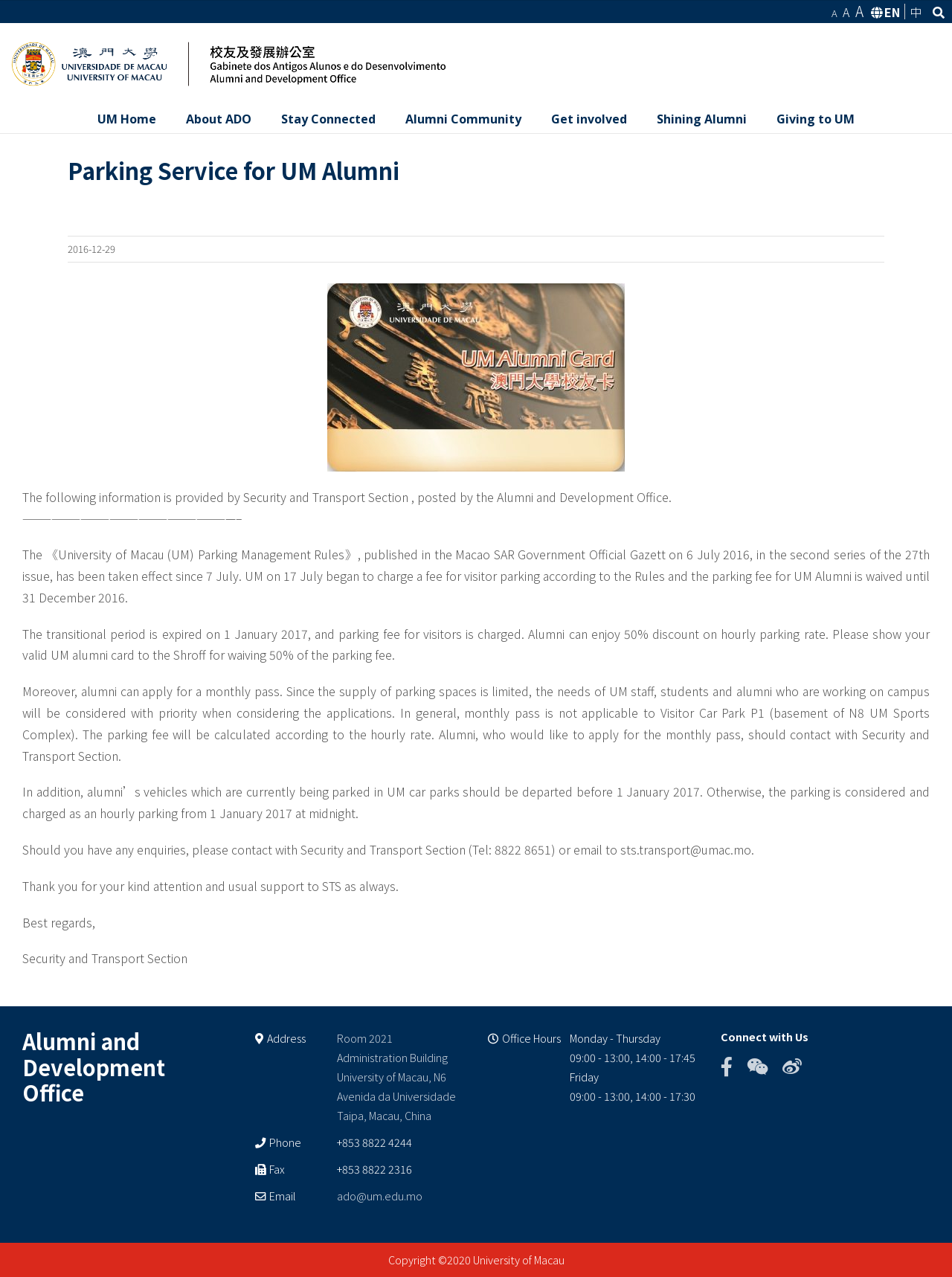Predict the bounding box coordinates of the UI element that matches this description: "alt="Alumni and Development Office Logo"". The coordinates should be in the format [left, top, right, bottom] with each value between 0 and 1.

[0.0, 0.03, 0.481, 0.07]